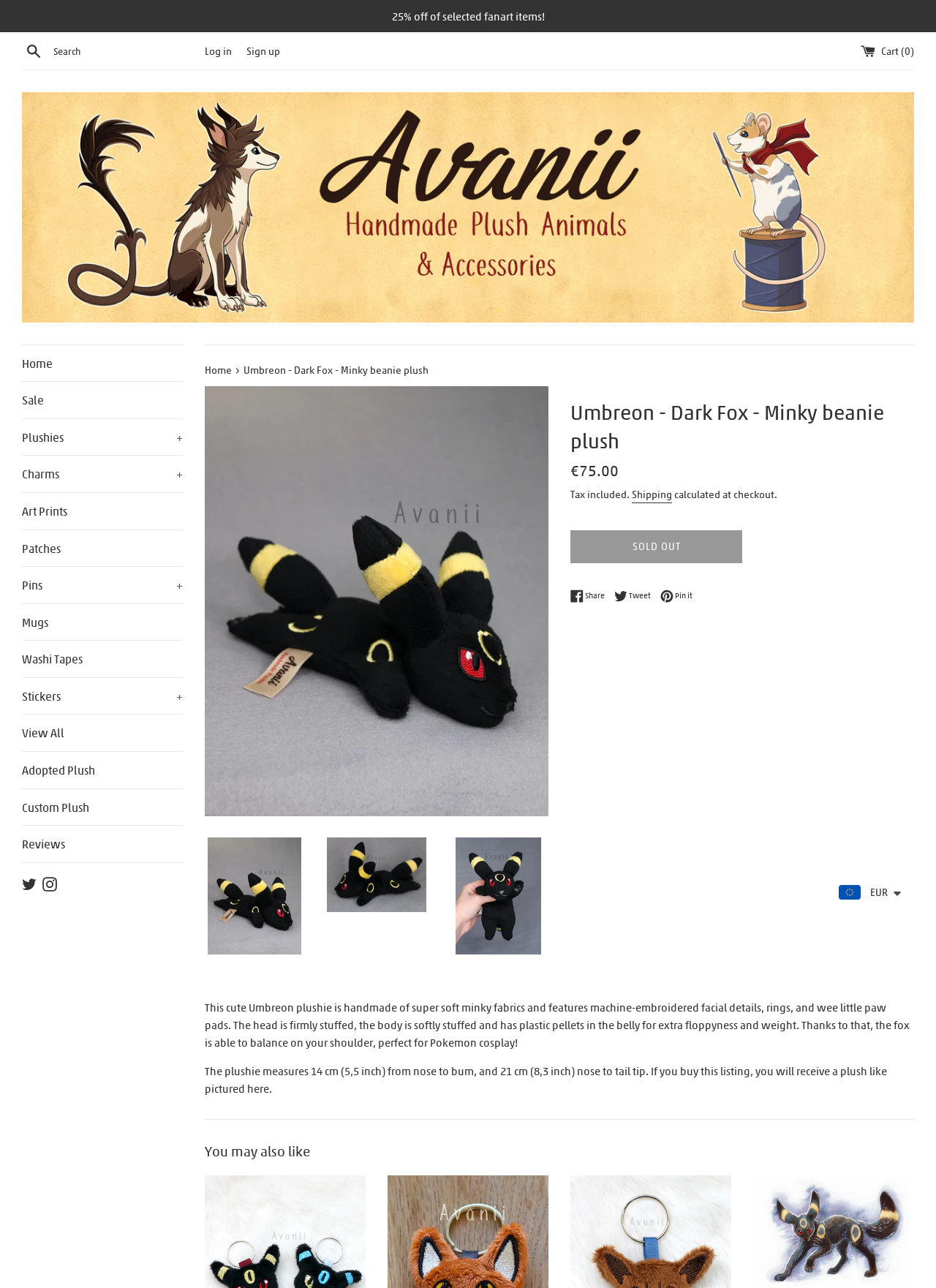Please specify the bounding box coordinates of the area that should be clicked to accomplish the following instruction: "Explore plushies". The coordinates should consist of four float numbers between 0 and 1, i.e., [left, top, right, bottom].

[0.023, 0.325, 0.195, 0.353]